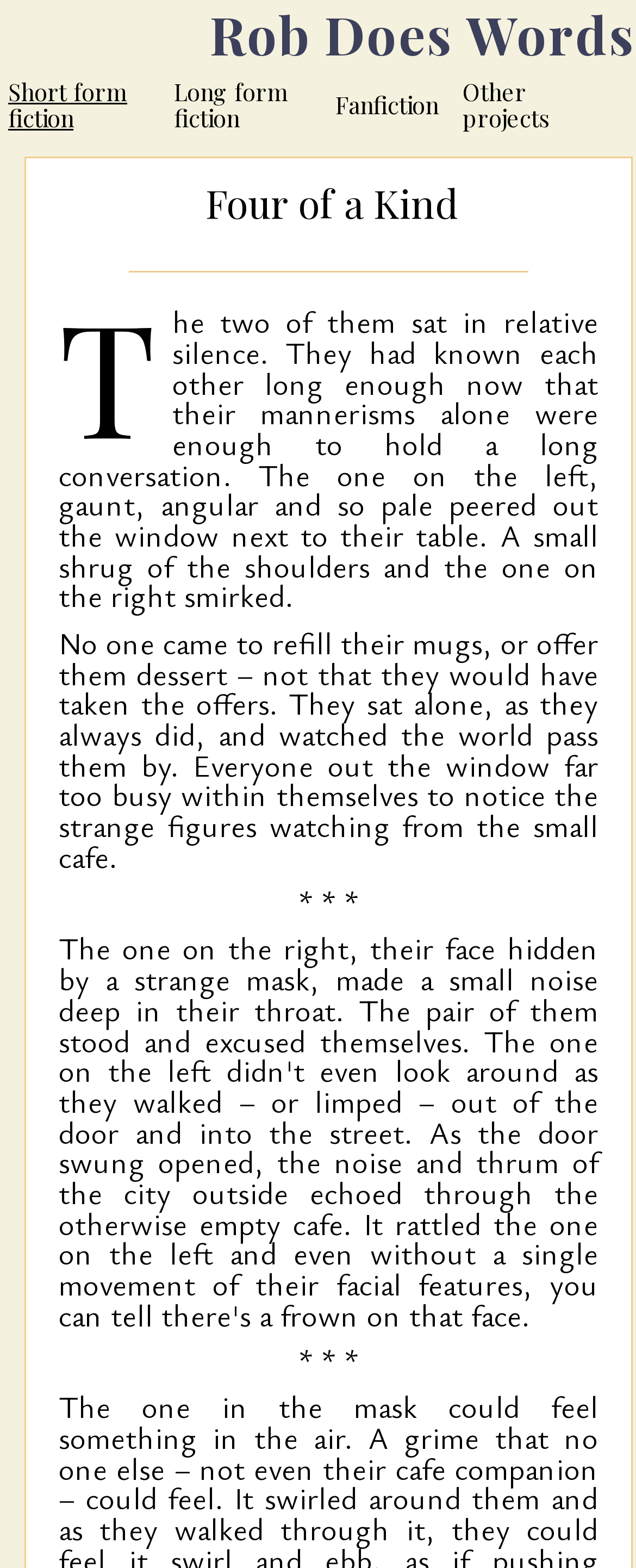Provide a single word or phrase answer to the question: 
What is the orientation of the separators?

horizontal